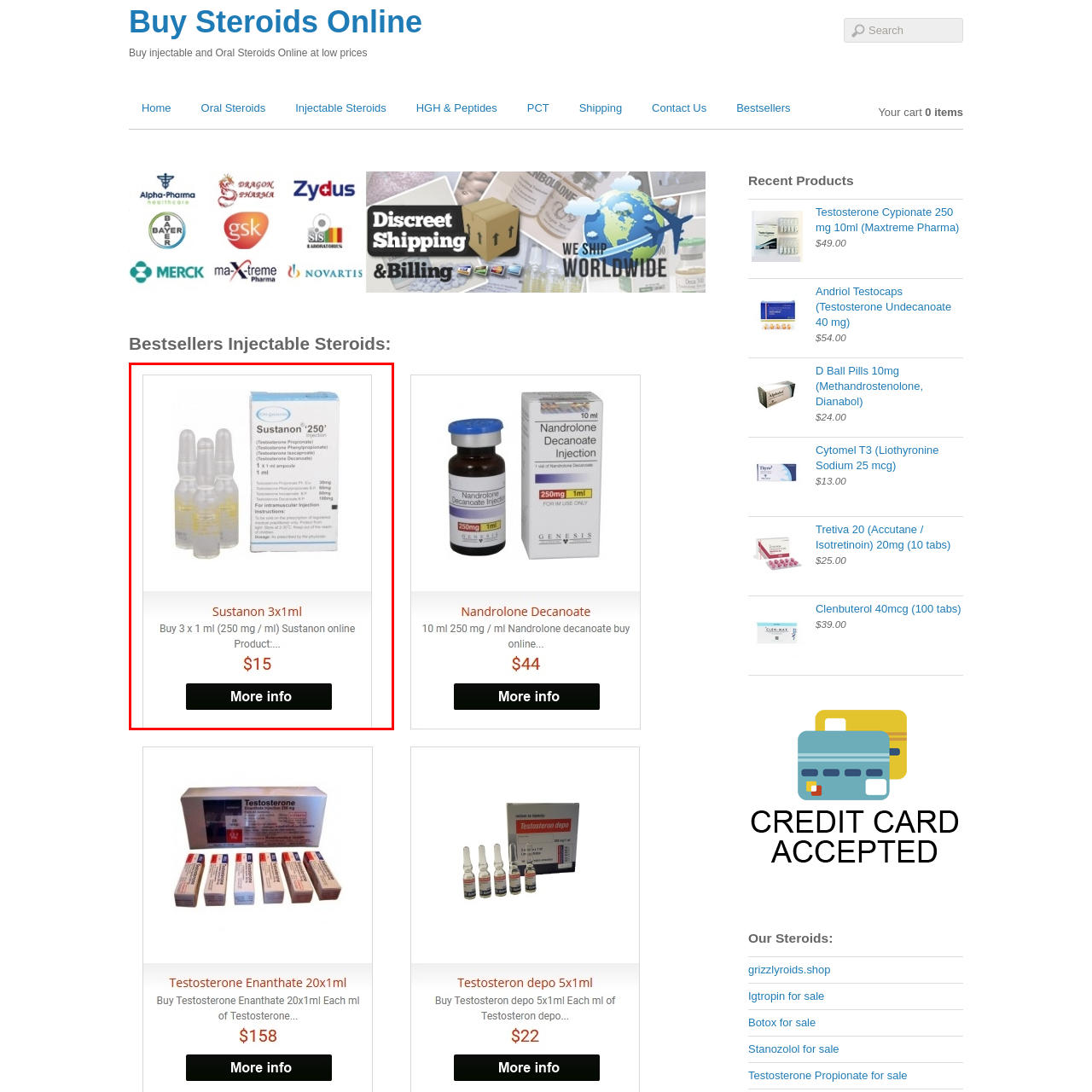Please examine the image highlighted by the red rectangle and provide a comprehensive answer to the following question based on the visual information present:
What is the price of the product?

The caption states that the pricing information indicates that the product is available for $15.